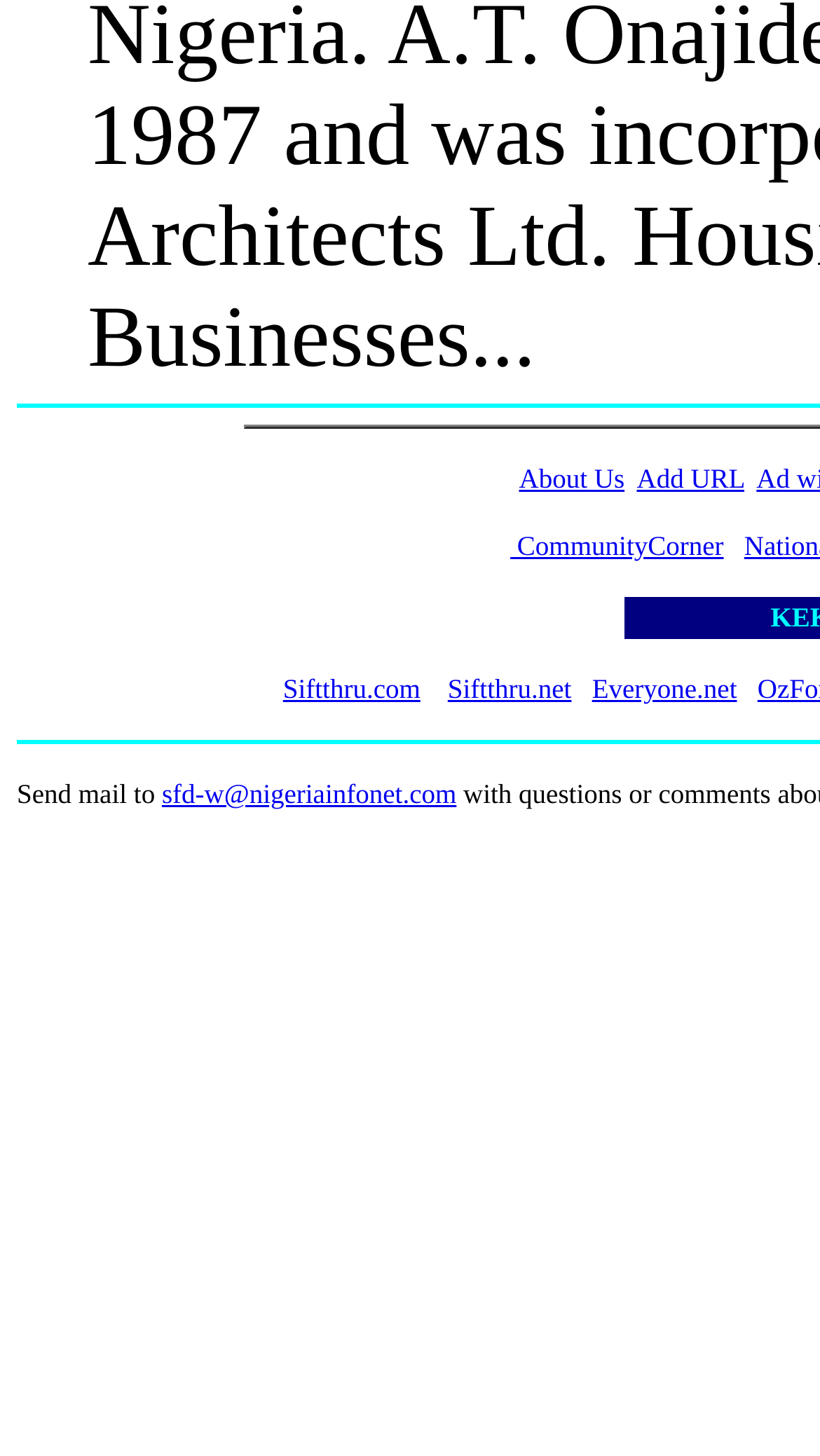Identify the bounding box for the described UI element. Provide the coordinates in (top-left x, top-left y, bottom-right x, bottom-right y) format with values ranging from 0 to 1: Add URL

[0.776, 0.318, 0.908, 0.339]